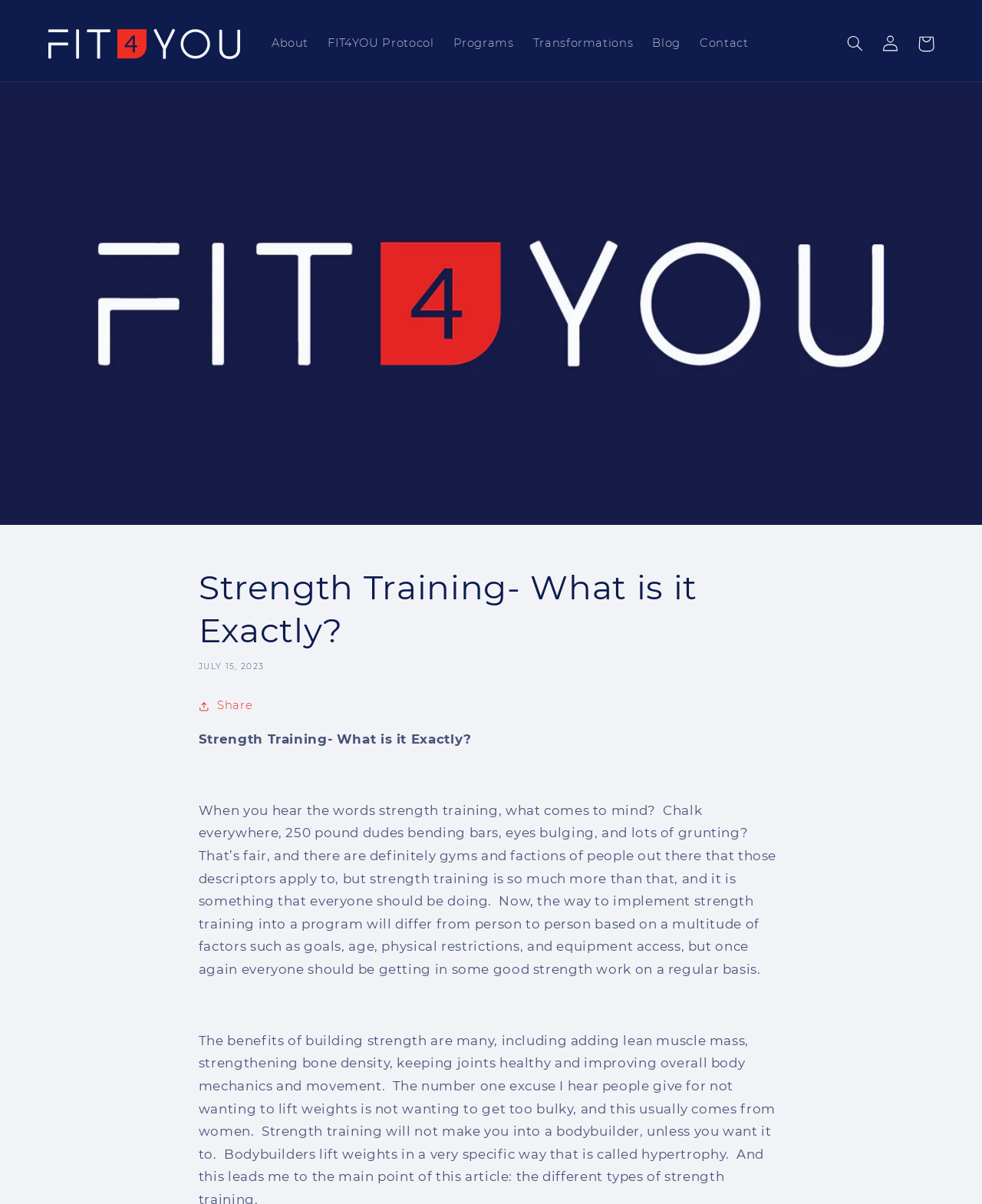Respond to the question below with a concise word or phrase:
What is the date of the article?

JULY 15, 2023